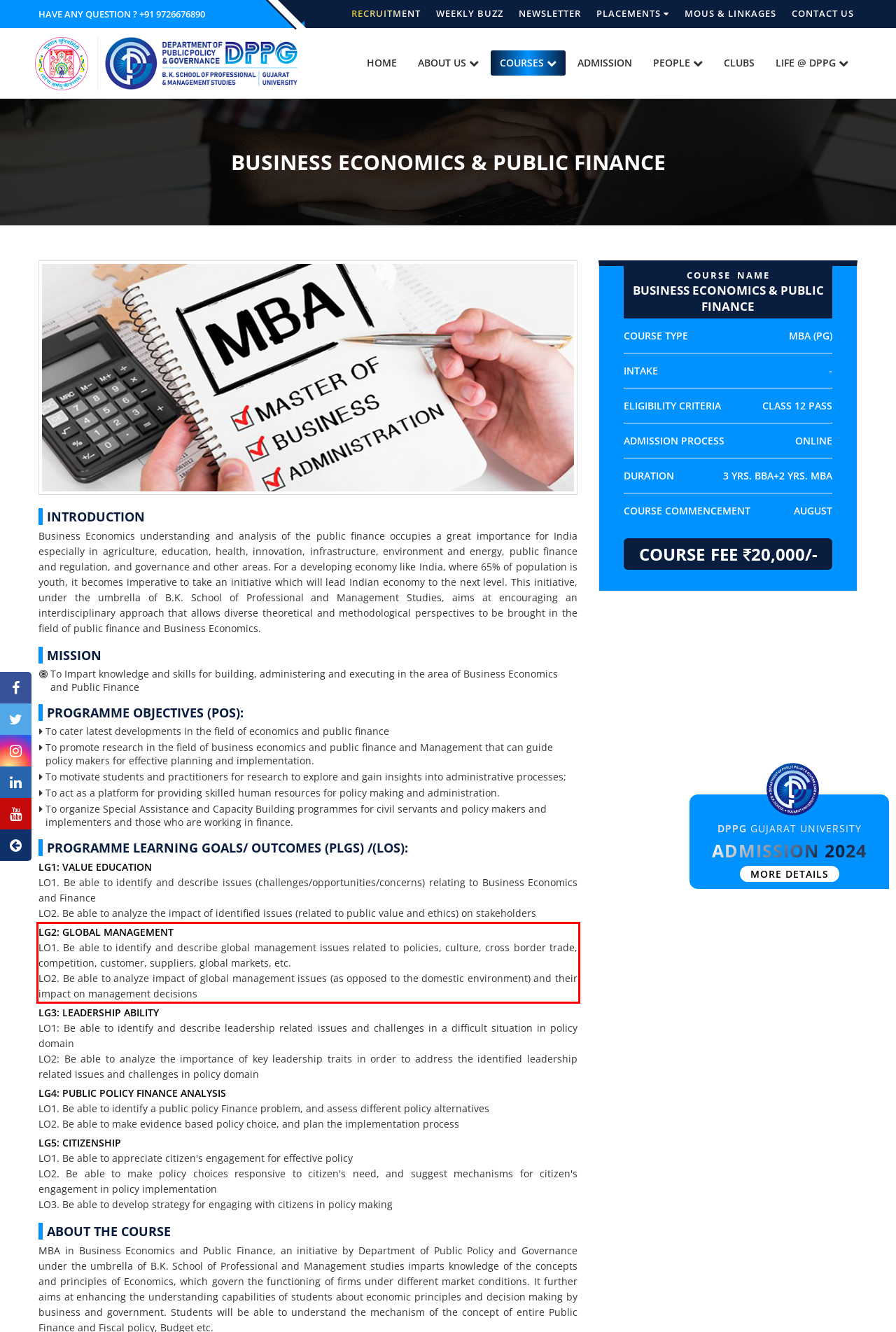Please perform OCR on the text content within the red bounding box that is highlighted in the provided webpage screenshot.

LG2: GLOBAL MANAGEMENT LO1. Be able to identify and describe global management issues related to policies, culture, cross border trade, competition, customer, suppliers, global markets, etc. LO2. Be able to analyze impact of global management issues (as opposed to the domestic environment) and their impact on management decisions